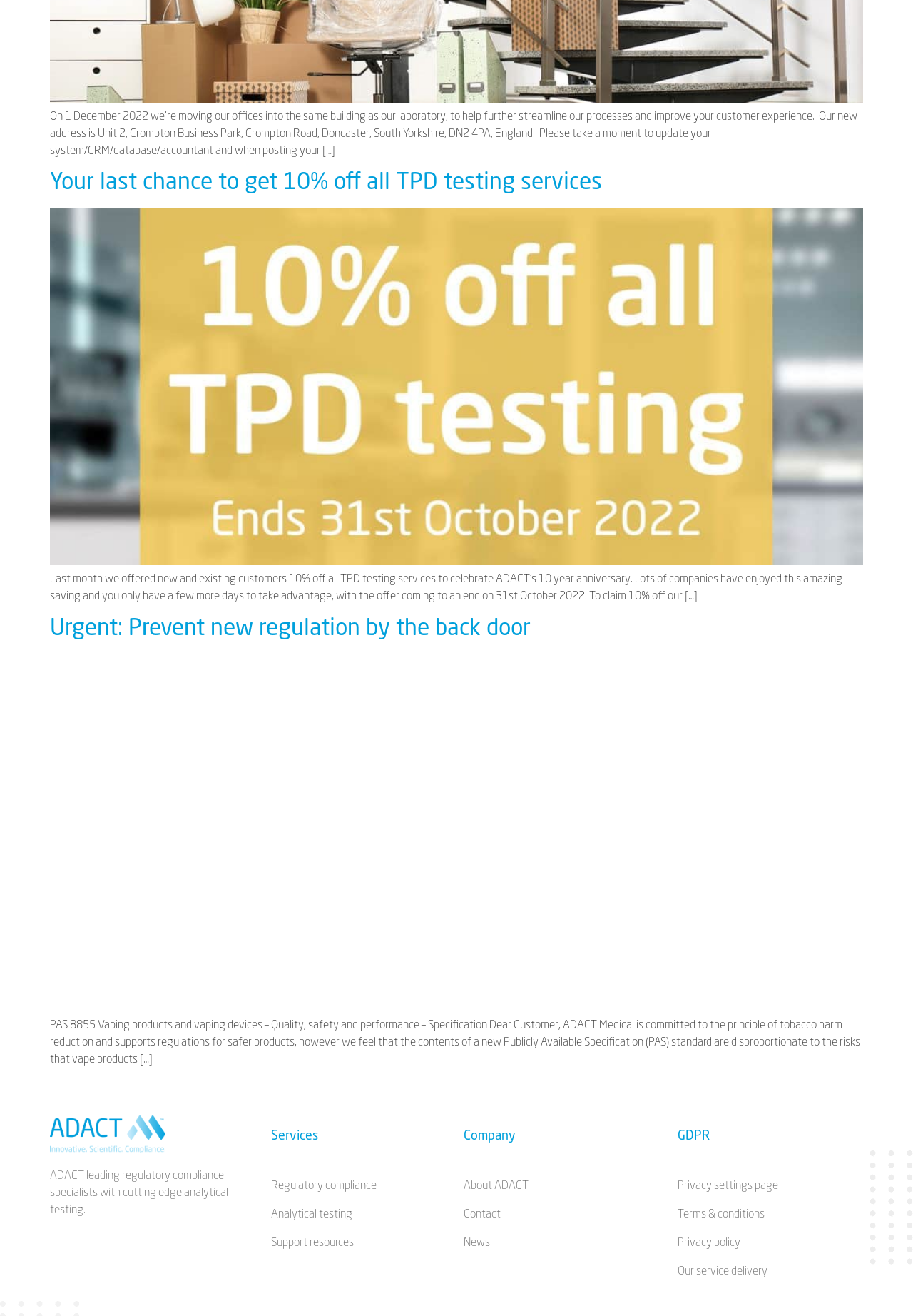What is the name of the standard mentioned in the article?
Based on the image, answer the question with as much detail as possible.

The answer can be found in the article section with the heading 'Urgent: Prevent new regulation by the back door'. The text mentions a Publicly Available Specification (PAS) standard, which is identified as PAS 8855.